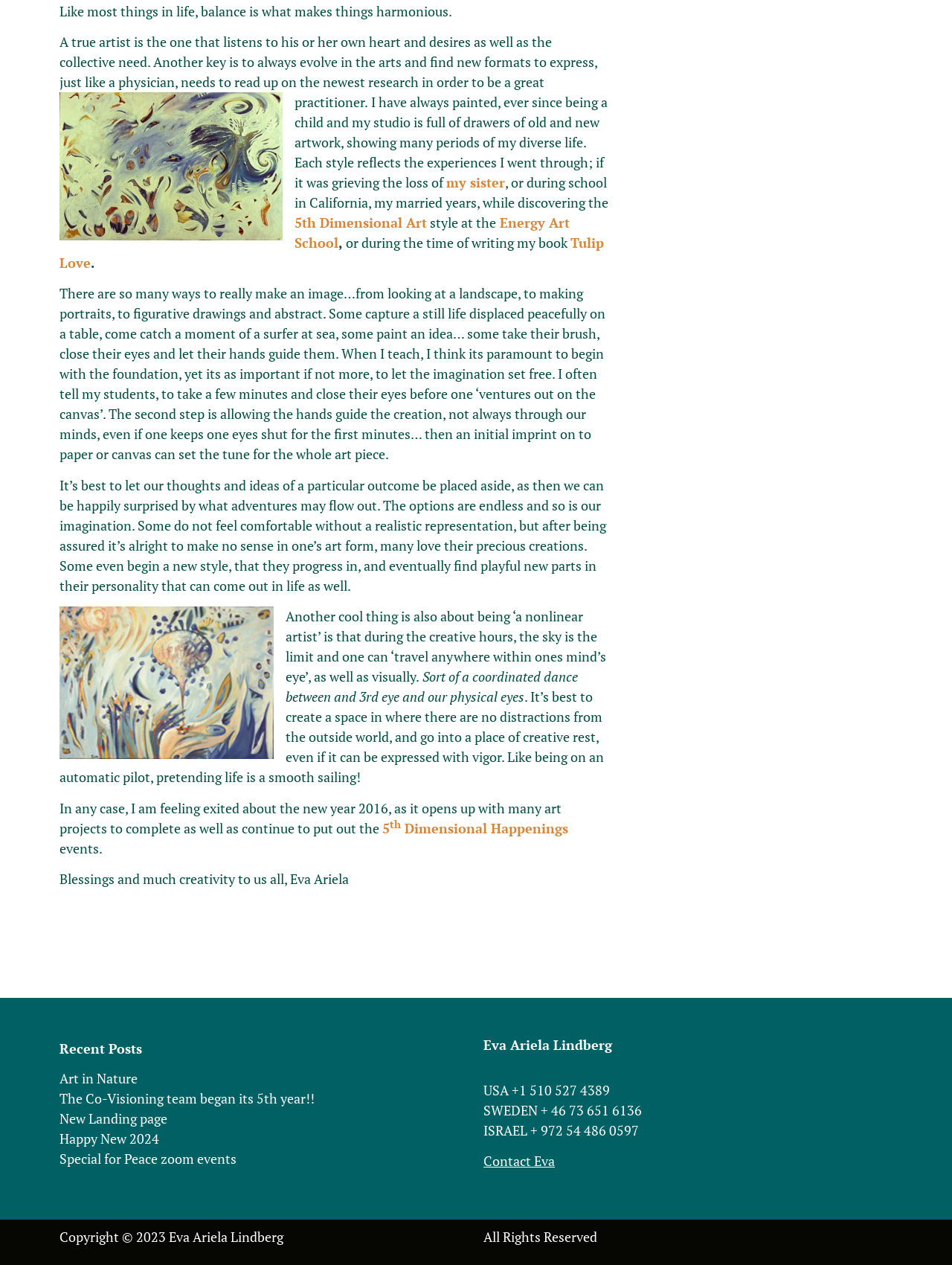Indicate the bounding box coordinates of the clickable region to achieve the following instruction: "Contact Eva Ariela Lindberg."

[0.508, 0.911, 0.583, 0.925]